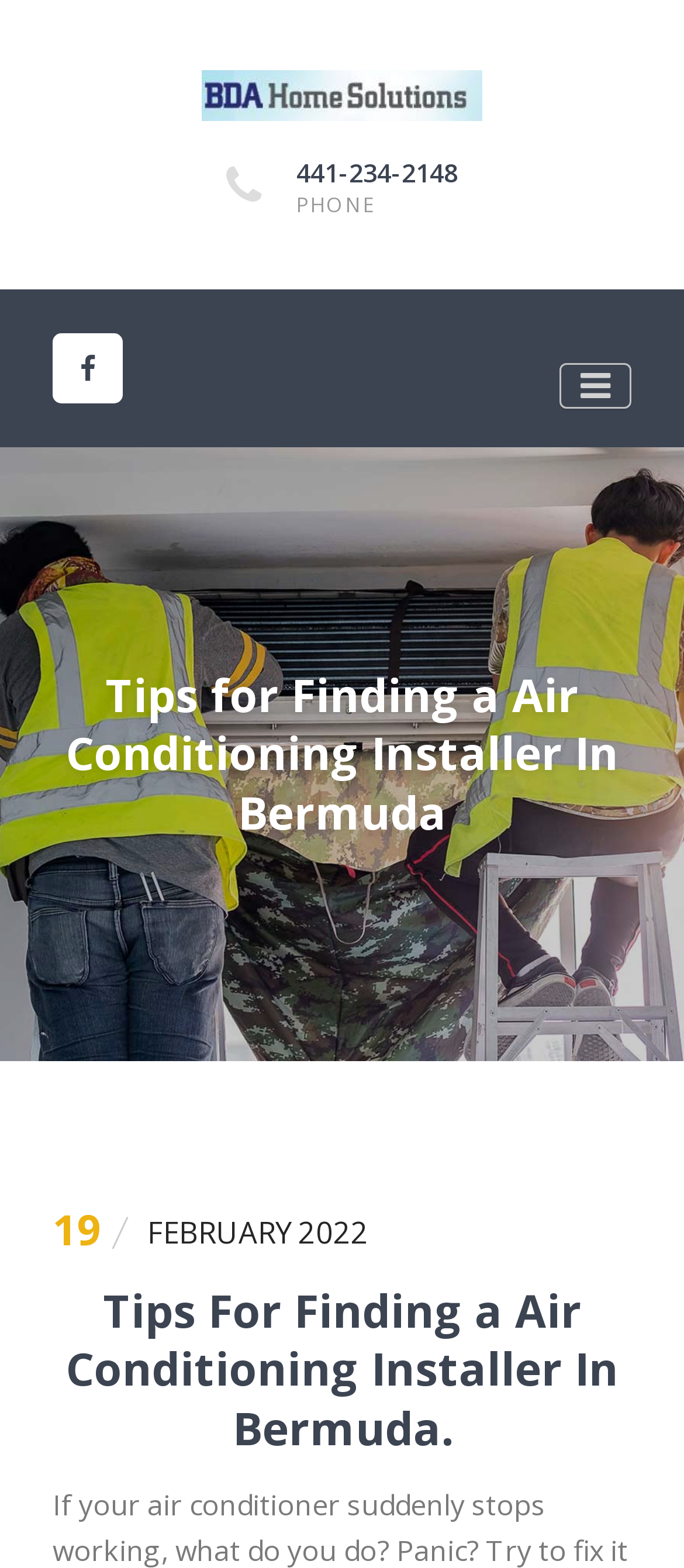Reply to the question with a single word or phrase:
What is the icon next to the phone number?

uf095